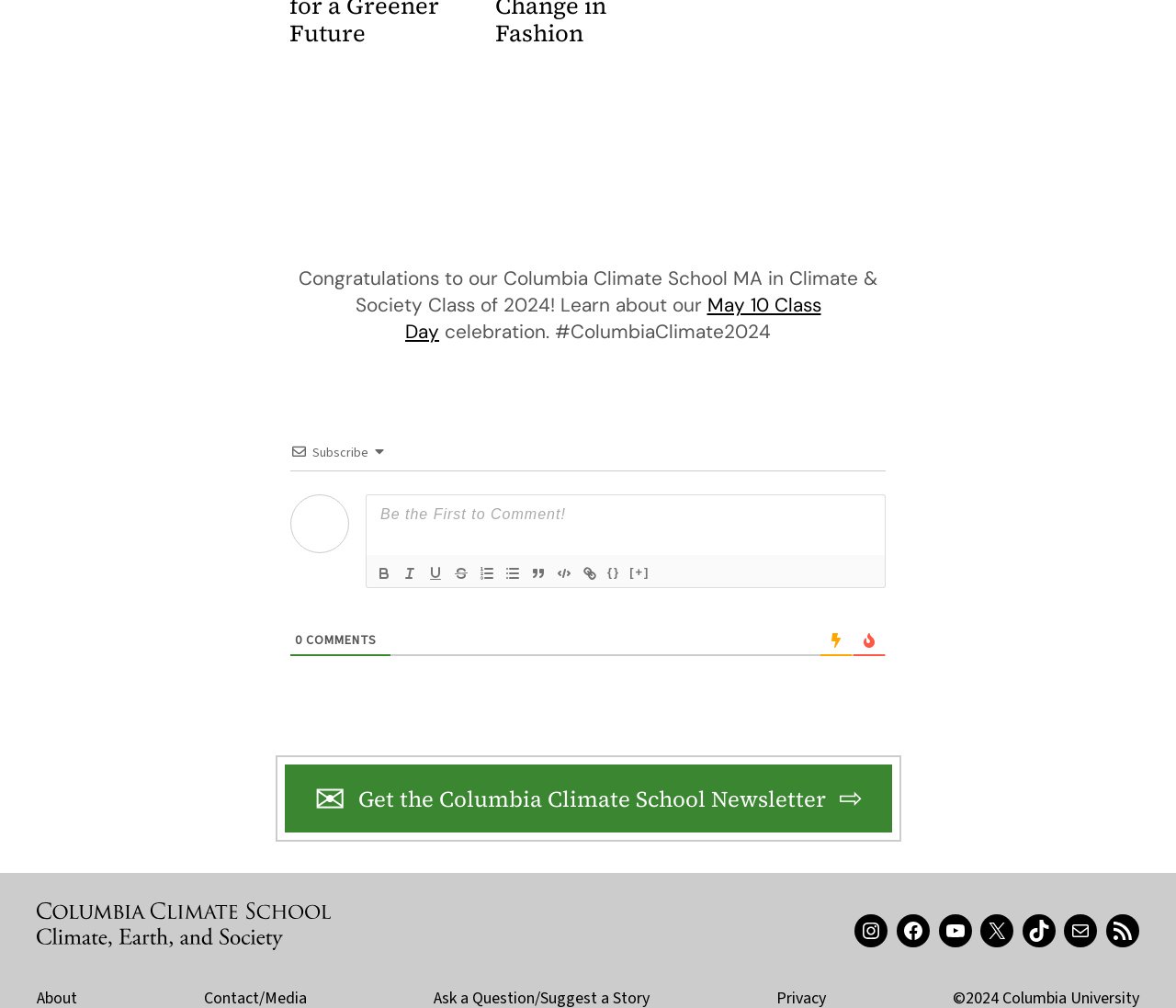Specify the bounding box coordinates of the region I need to click to perform the following instruction: "Watch the video". The coordinates must be four float numbers in the range of 0 to 1, i.e., [left, top, right, bottom].

None